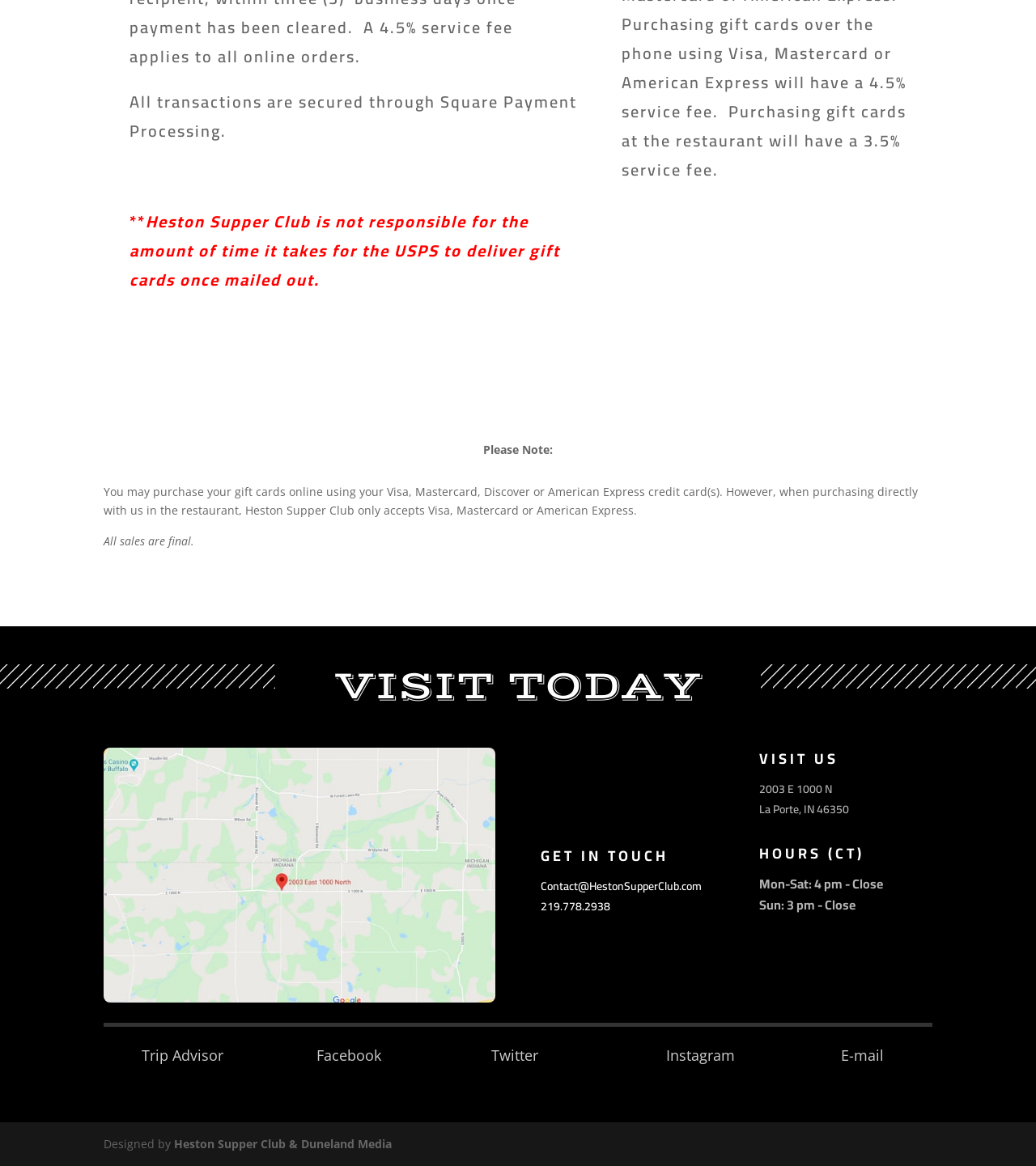Using the webpage screenshot and the element description Contact@HestonSupperClub.com, determine the bounding box coordinates. Specify the coordinates in the format (top-left x, top-left y, bottom-right x, bottom-right y) with values ranging from 0 to 1.

[0.522, 0.751, 0.677, 0.769]